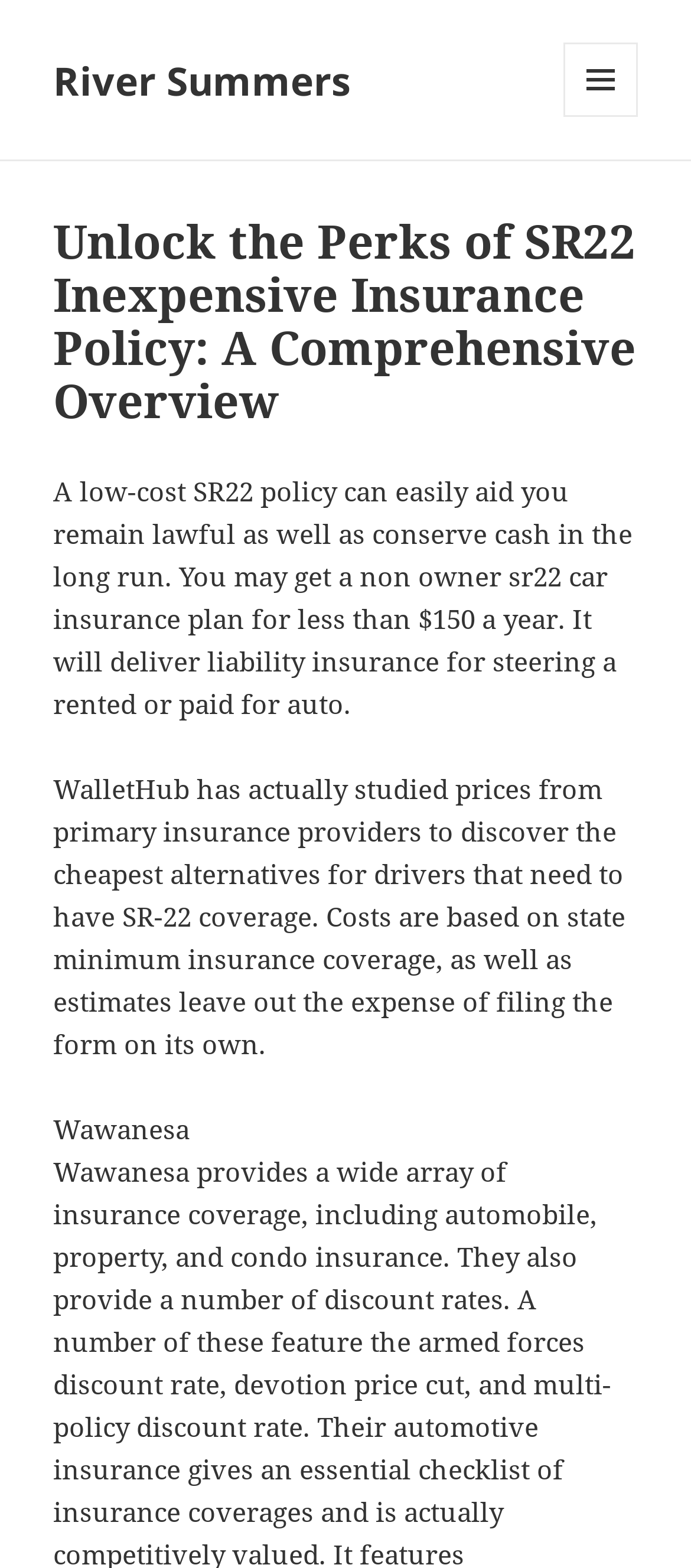Determine the bounding box for the UI element described here: "River Summers".

[0.077, 0.034, 0.508, 0.068]